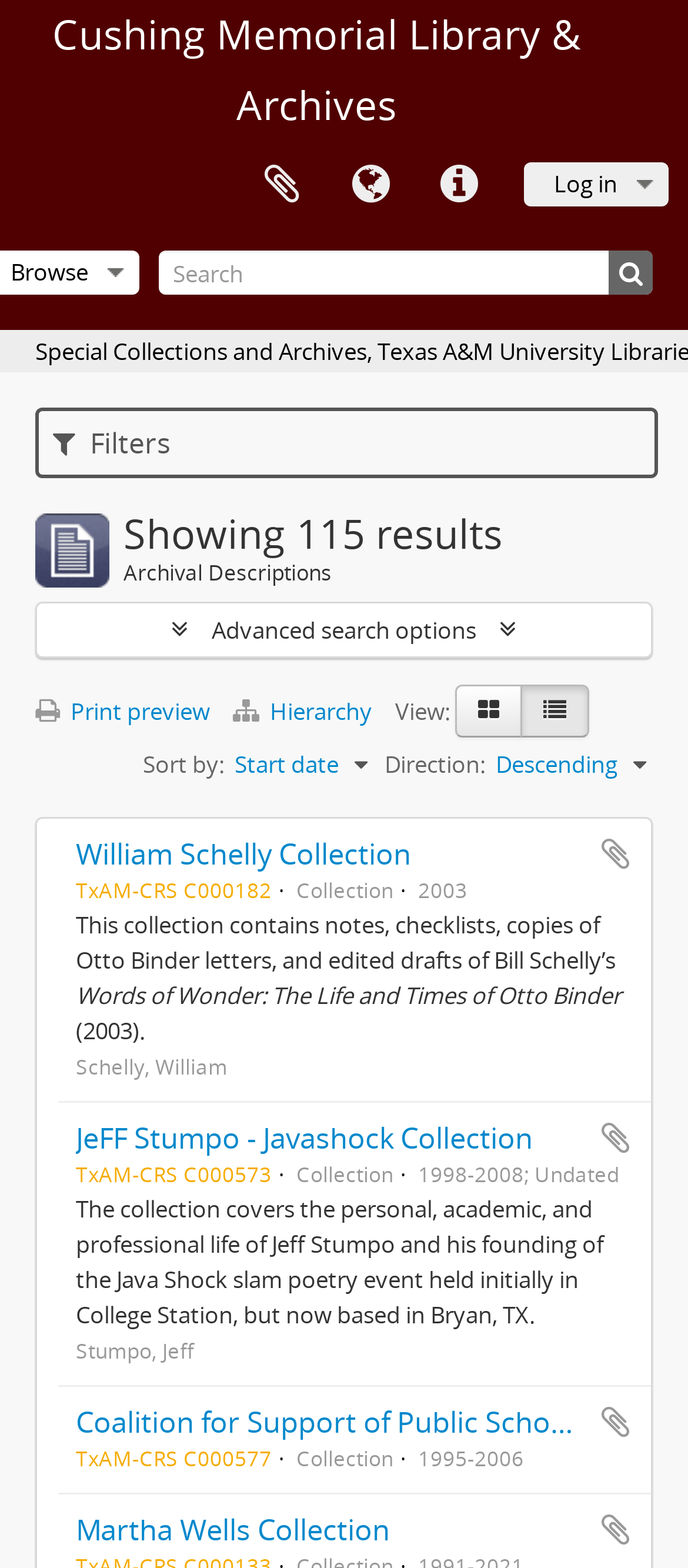What is the name of the first collection?
Refer to the image and provide a thorough answer to the question.

The answer can be found by looking at the first article section, which contains a link with the text 'William Schelly Collection'.